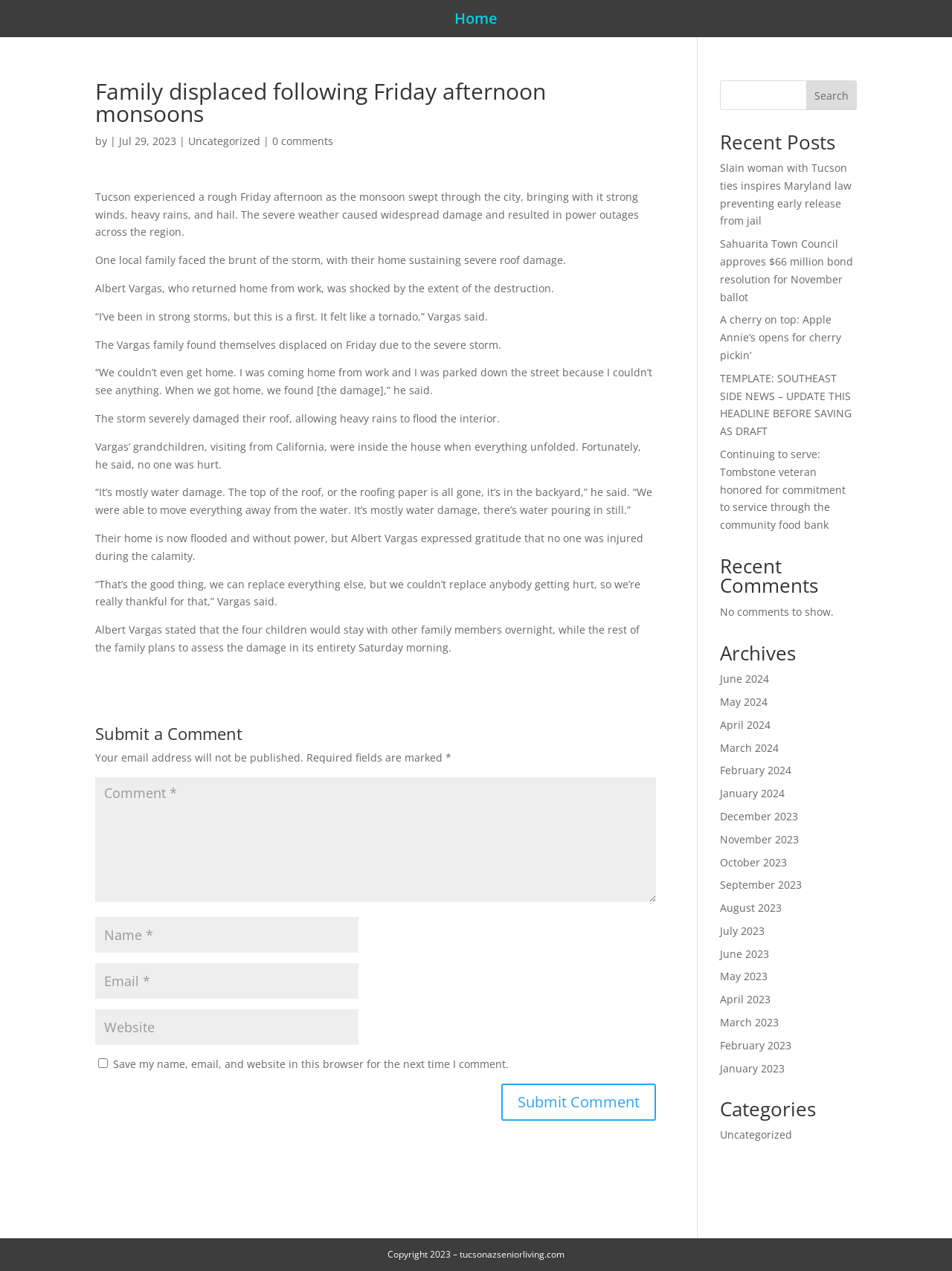What is the current state of the Vargas' home?
Using the image, respond with a single word or phrase.

Flooded and without power